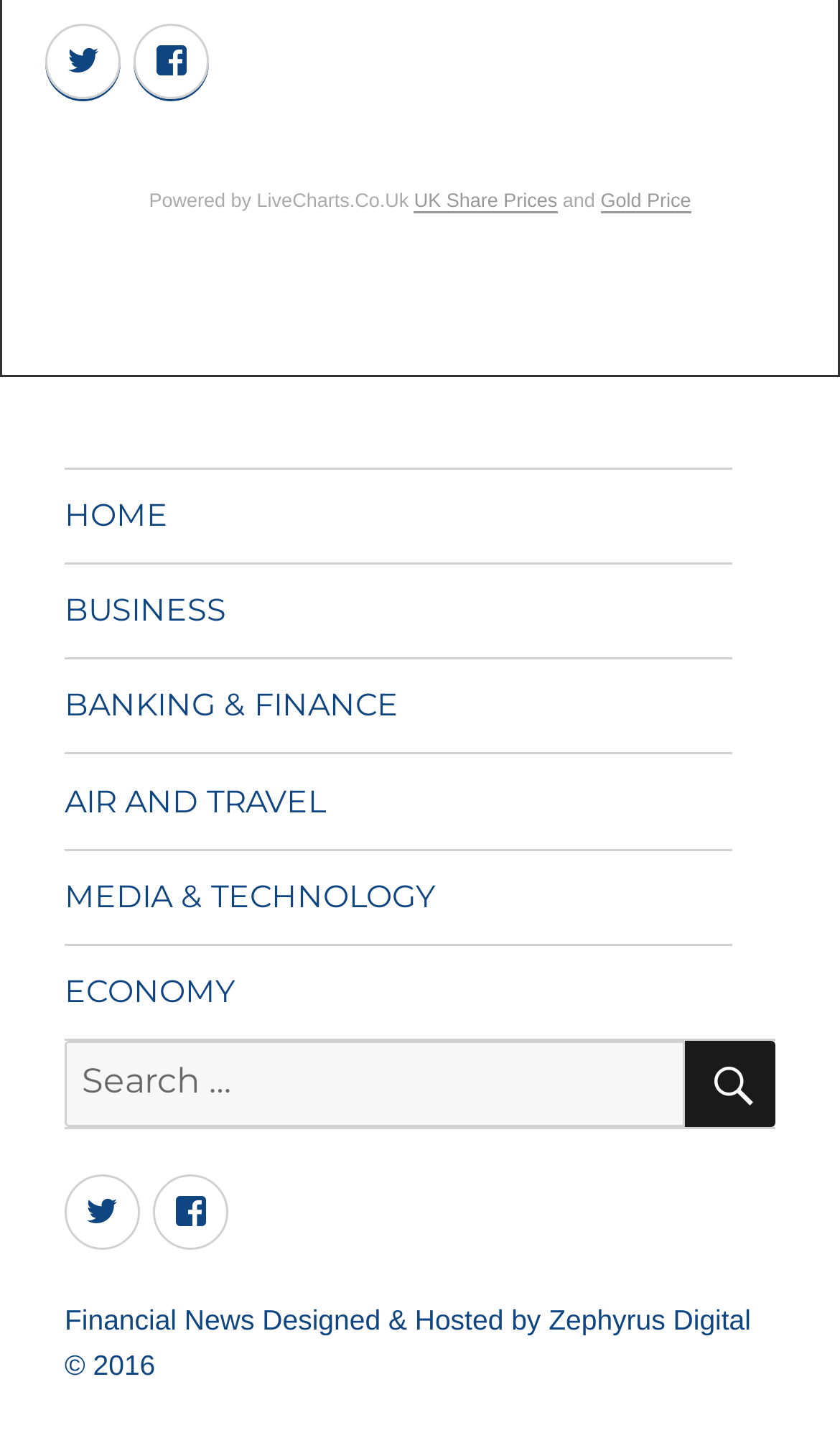Examine the image carefully and respond to the question with a detailed answer: 
What is the company that designed and hosted the website?

I looked at the link at the bottom of the page which says 'Designed & Hosted by Zephyrus Digital © 2016' and found the company name.